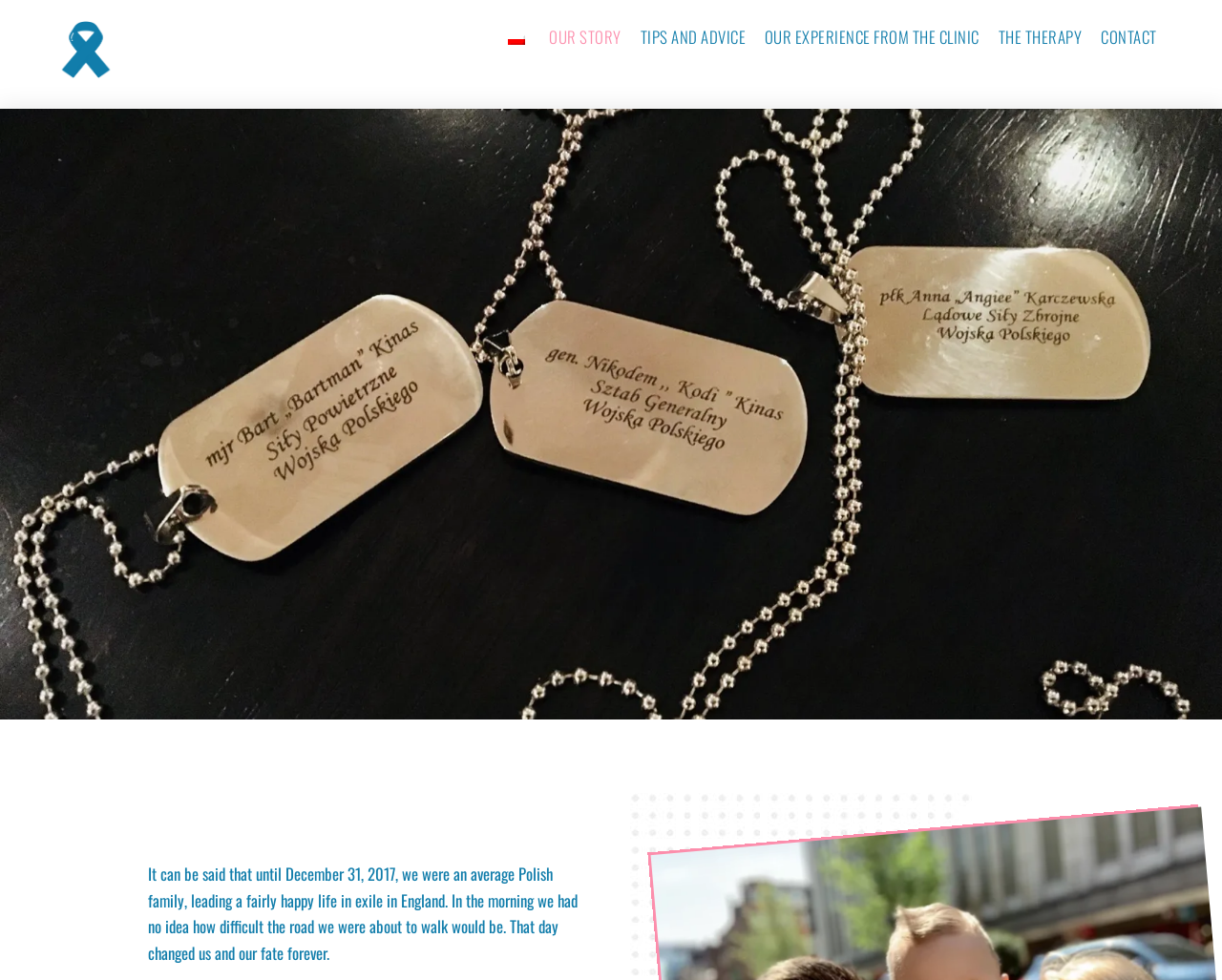What is the name of the consulting company?
Observe the image and answer the question with a one-word or short phrase response.

Kinas Consulting